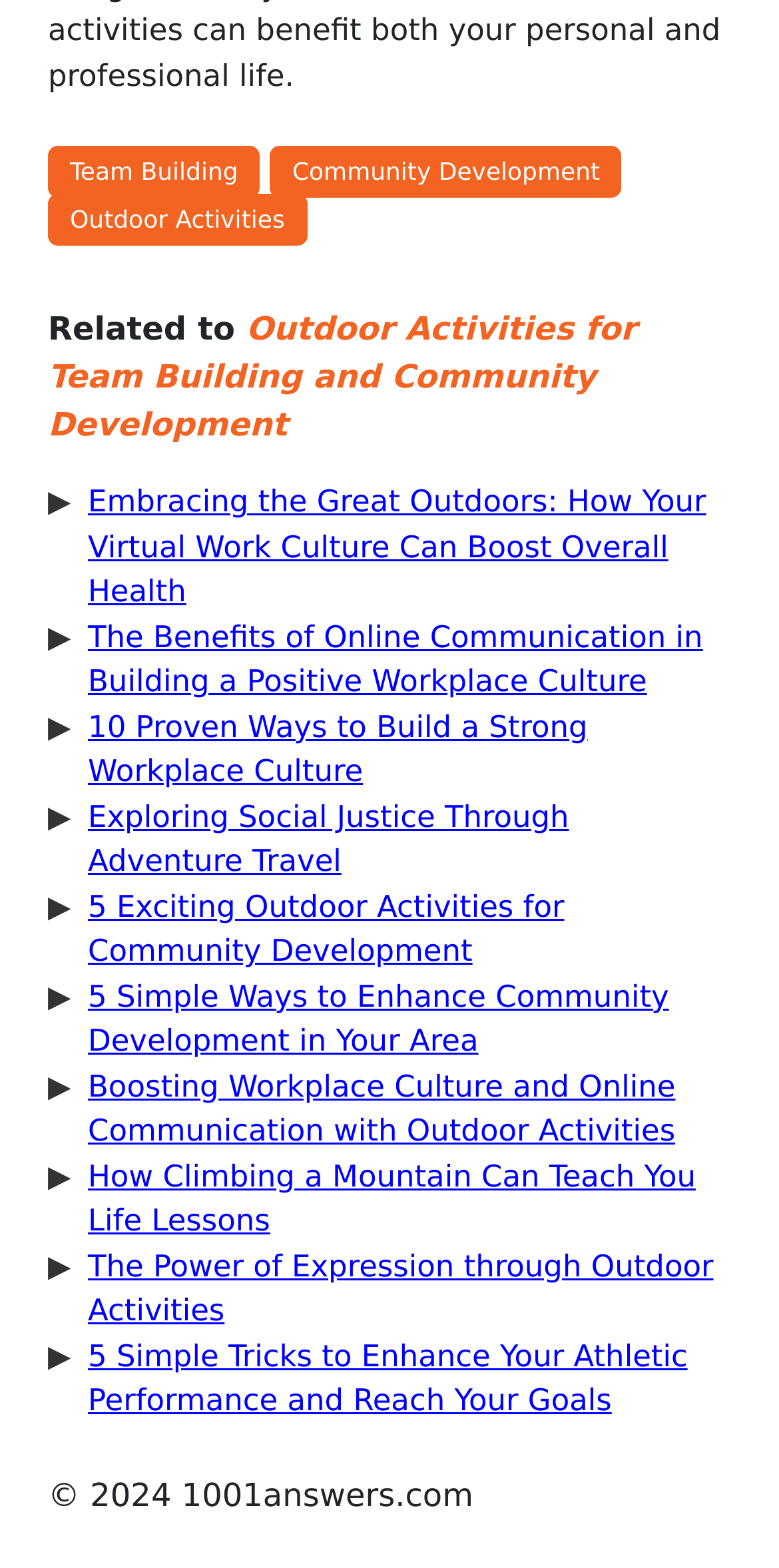Specify the bounding box coordinates of the area to click in order to follow the given instruction: "Learn about The Power of Expression through Outdoor Activities."

[0.113, 0.796, 0.916, 0.848]